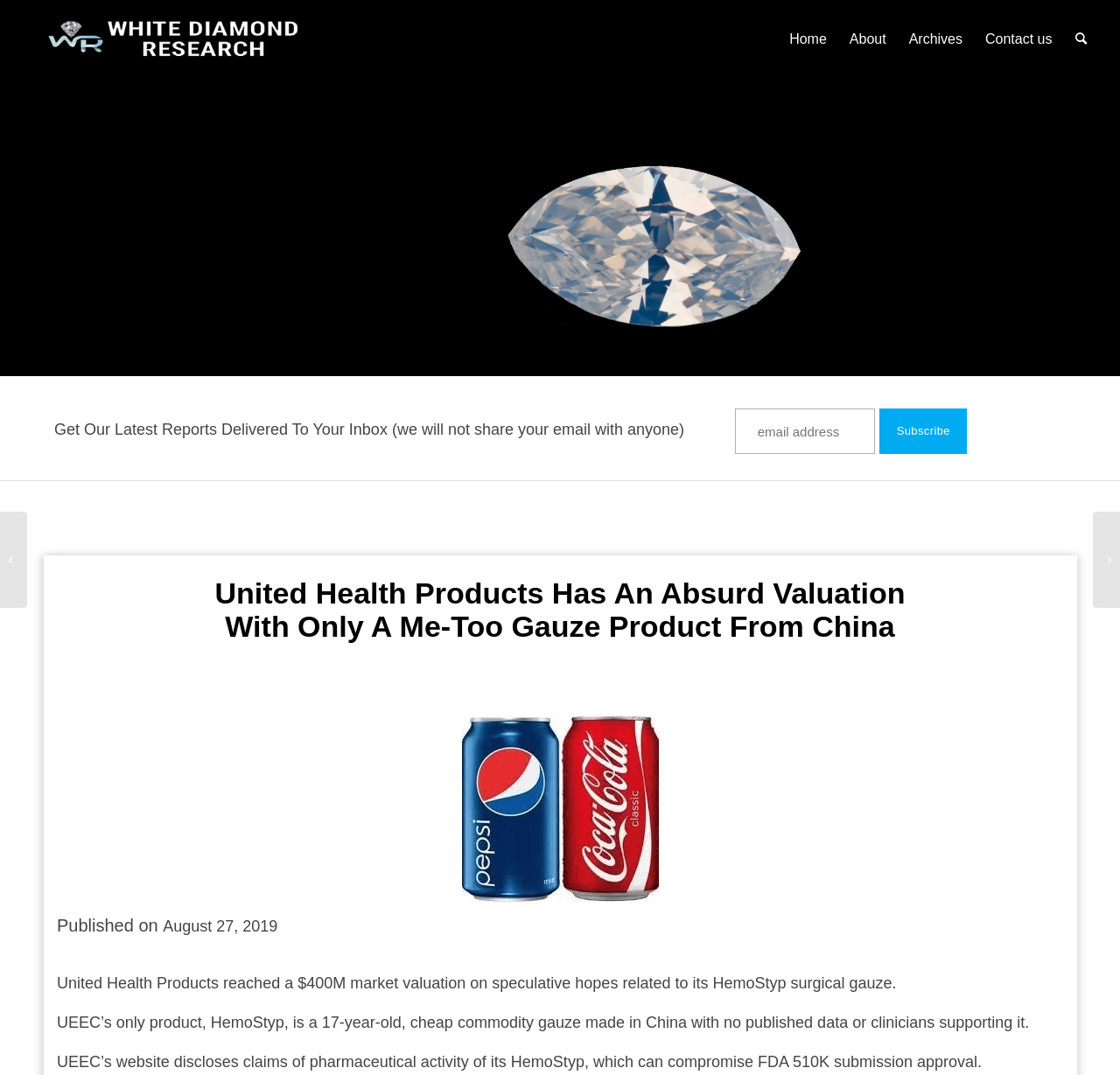Locate the bounding box coordinates of the element that should be clicked to fulfill the instruction: "Read the article published on August 27, 2019".

[0.145, 0.854, 0.248, 0.87]